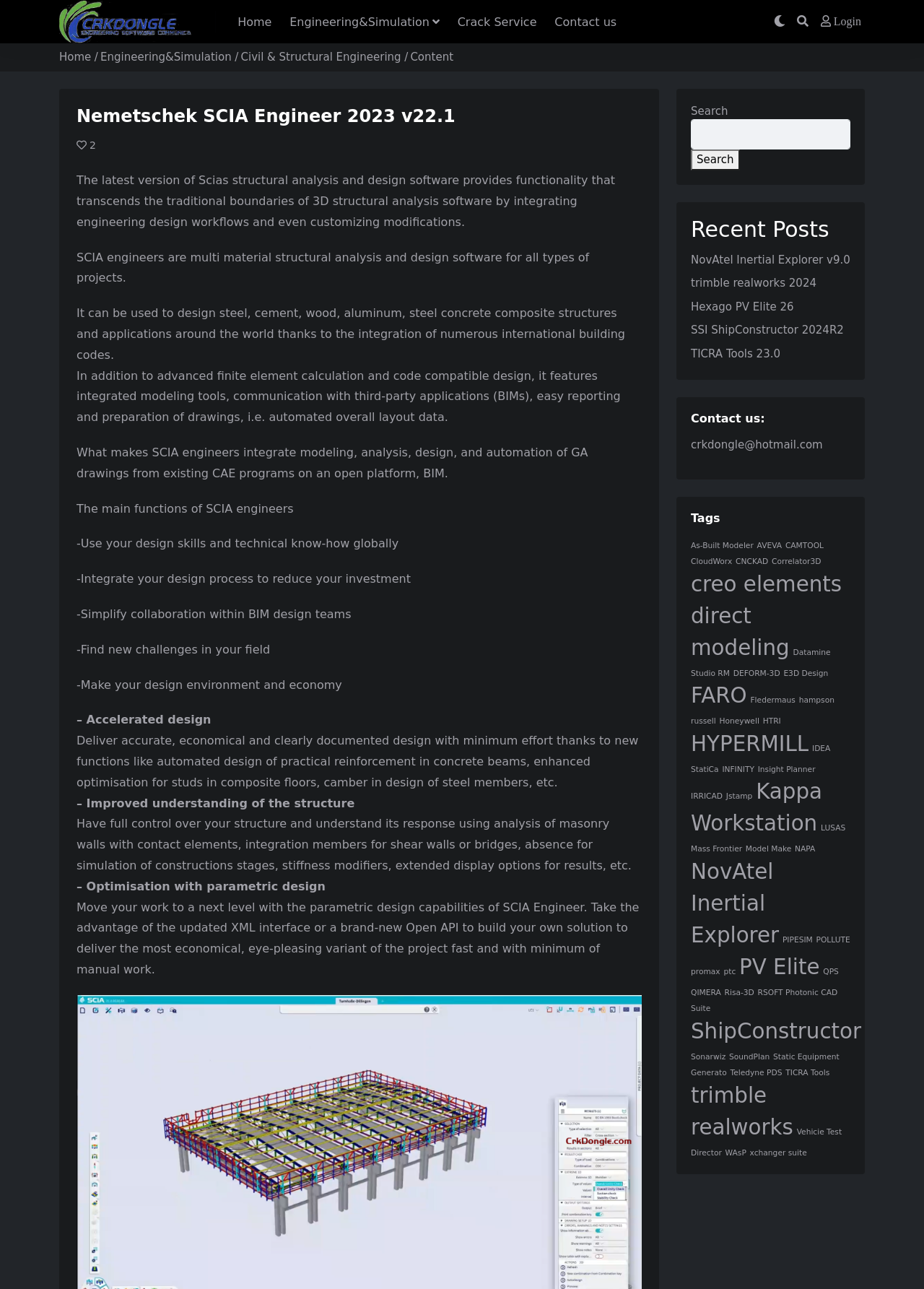What is the name of the software described on this webpage?
Give a comprehensive and detailed explanation for the question.

The webpage has a heading 'Nemetschek SCIA Engineer 2023 v22.1' and multiple paragraphs describing the features and capabilities of the software, indicating that the software being described is SCIA Engineer.